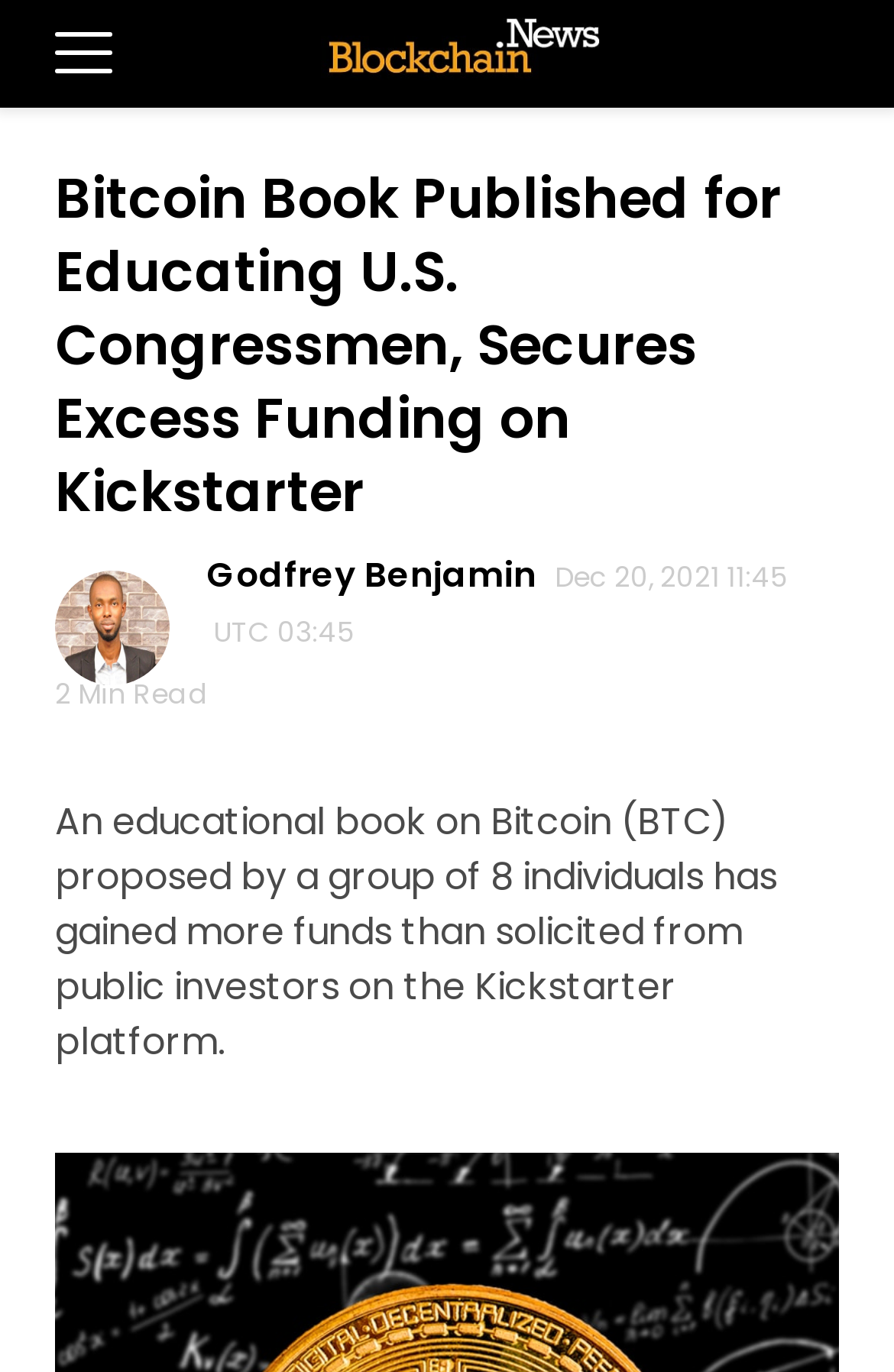When was the article published?
Refer to the image and respond with a one-word or short-phrase answer.

Dec 20, 2021